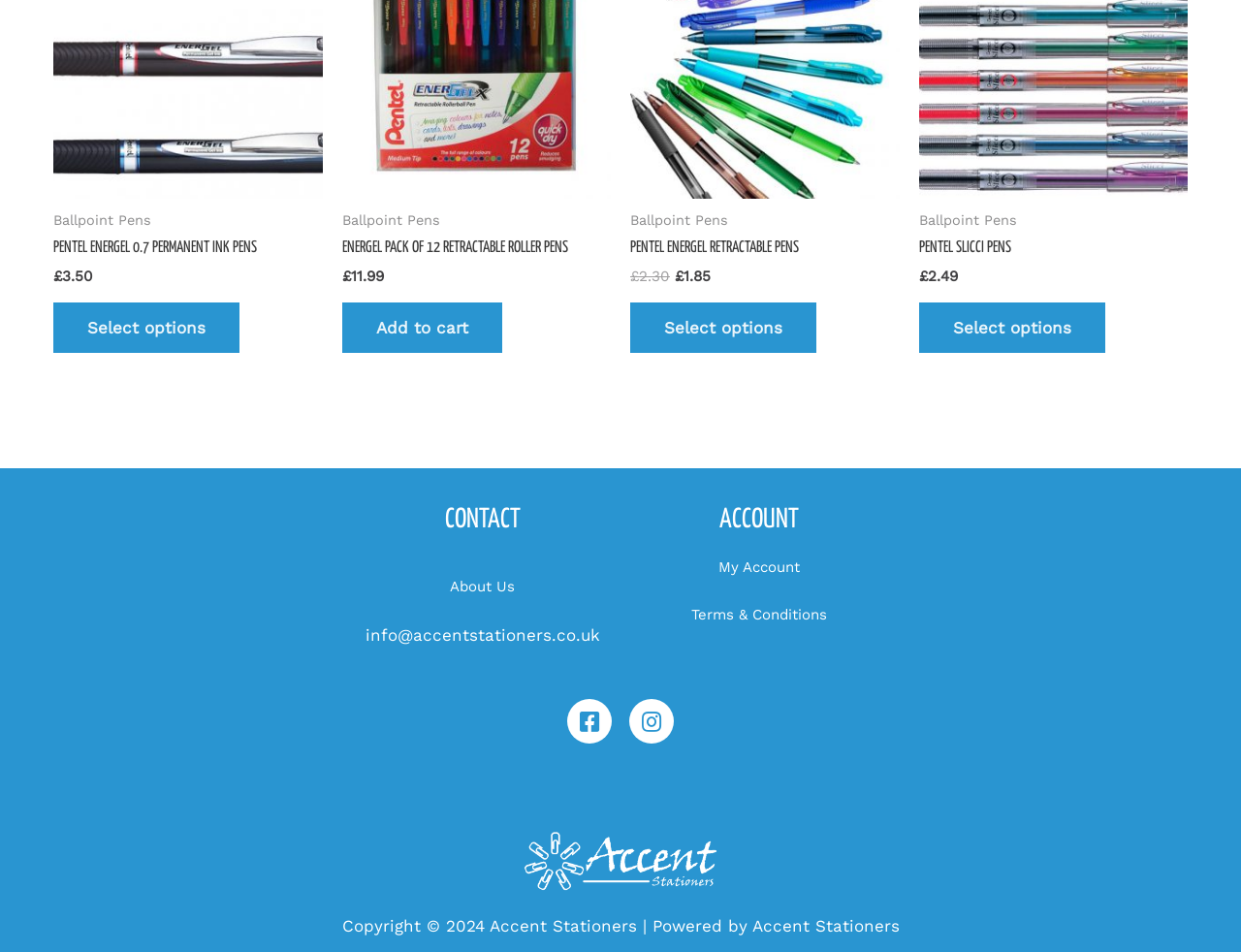How many options are available for 'Pentel Energel Retractable Pens'?
Based on the screenshot, provide your answer in one word or phrase.

One